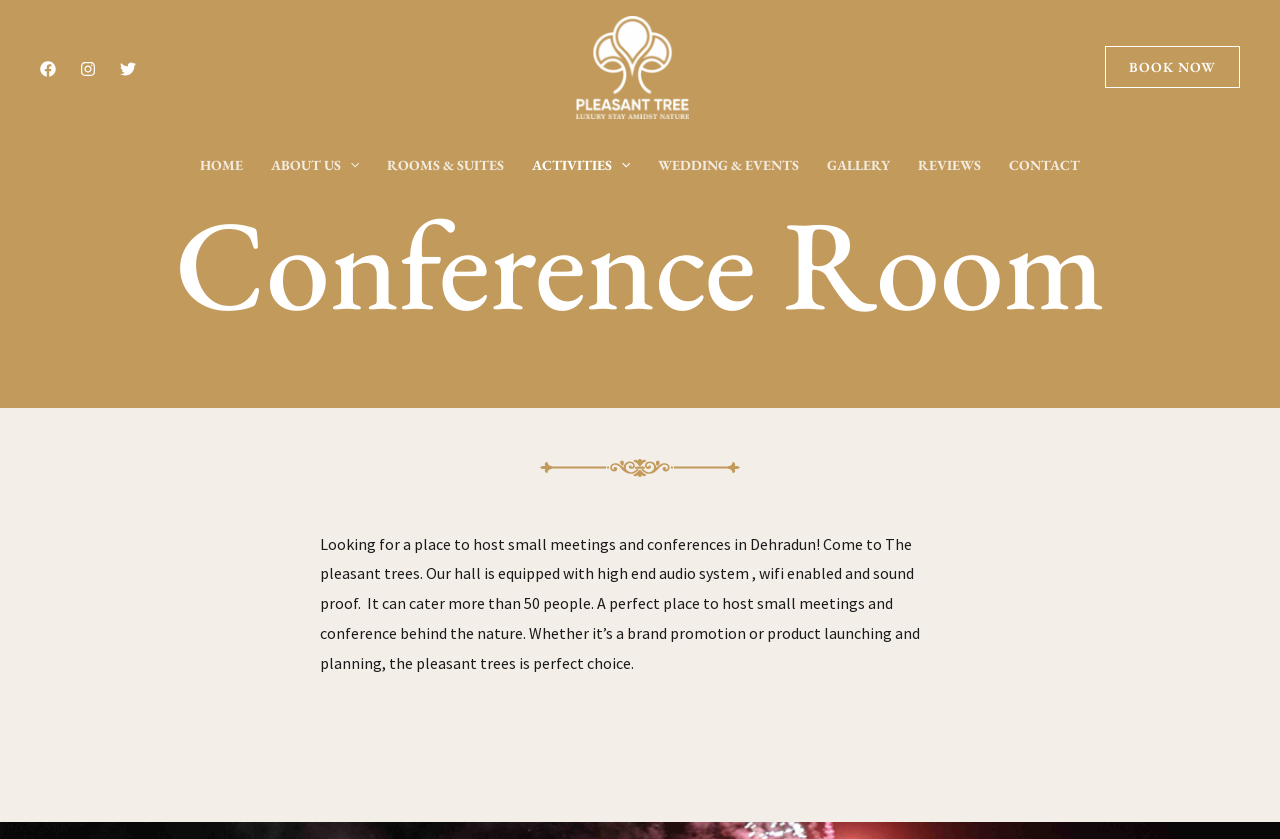Could you provide the bounding box coordinates for the portion of the screen to click to complete this instruction: "Contact us"?

[0.778, 0.16, 0.855, 0.232]